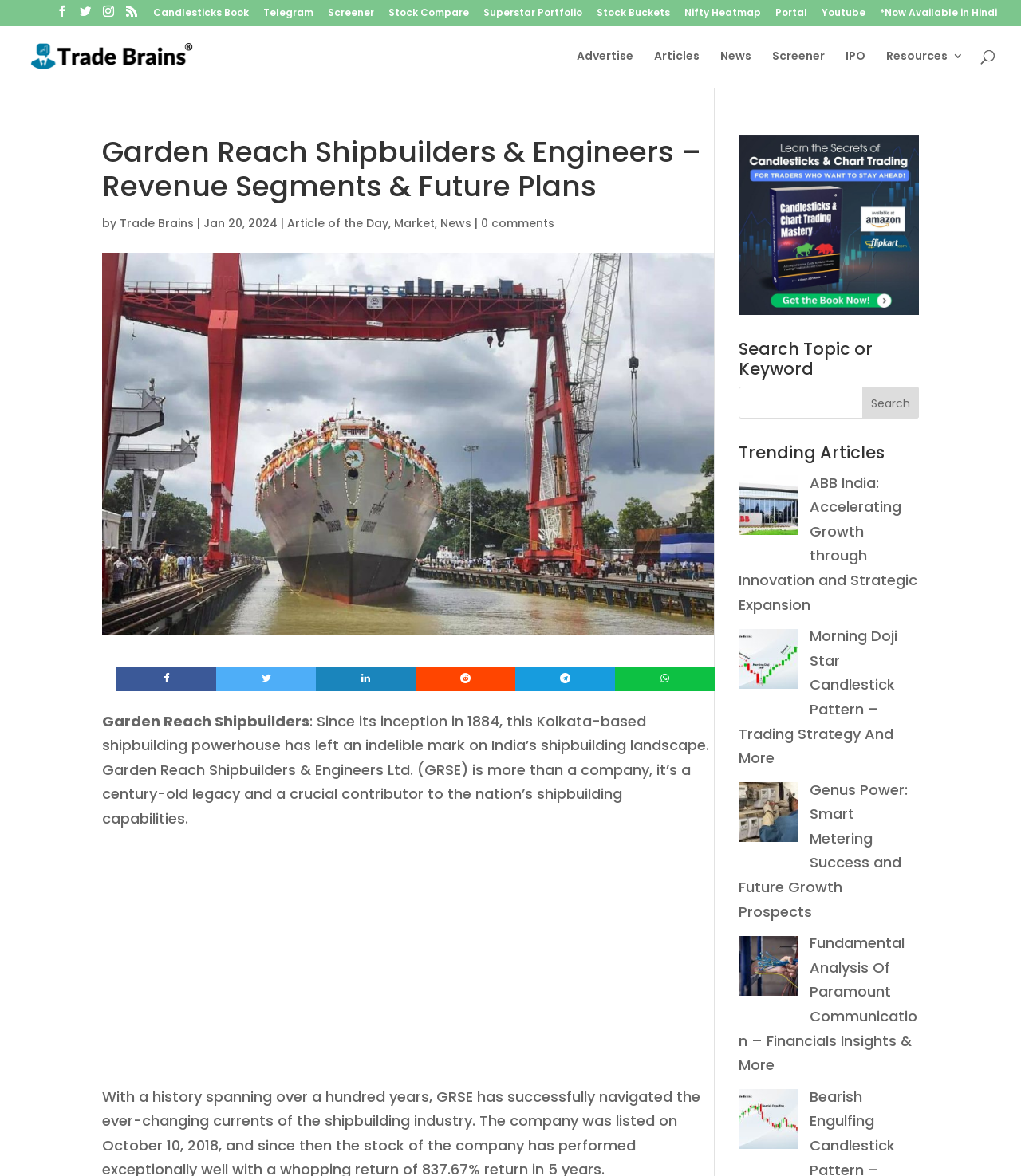How many trending articles are listed?
Refer to the image and give a detailed answer to the question.

The answer can be found by counting the number of links under the heading 'Trending Articles'. There are four links listed, each corresponding to a different article.